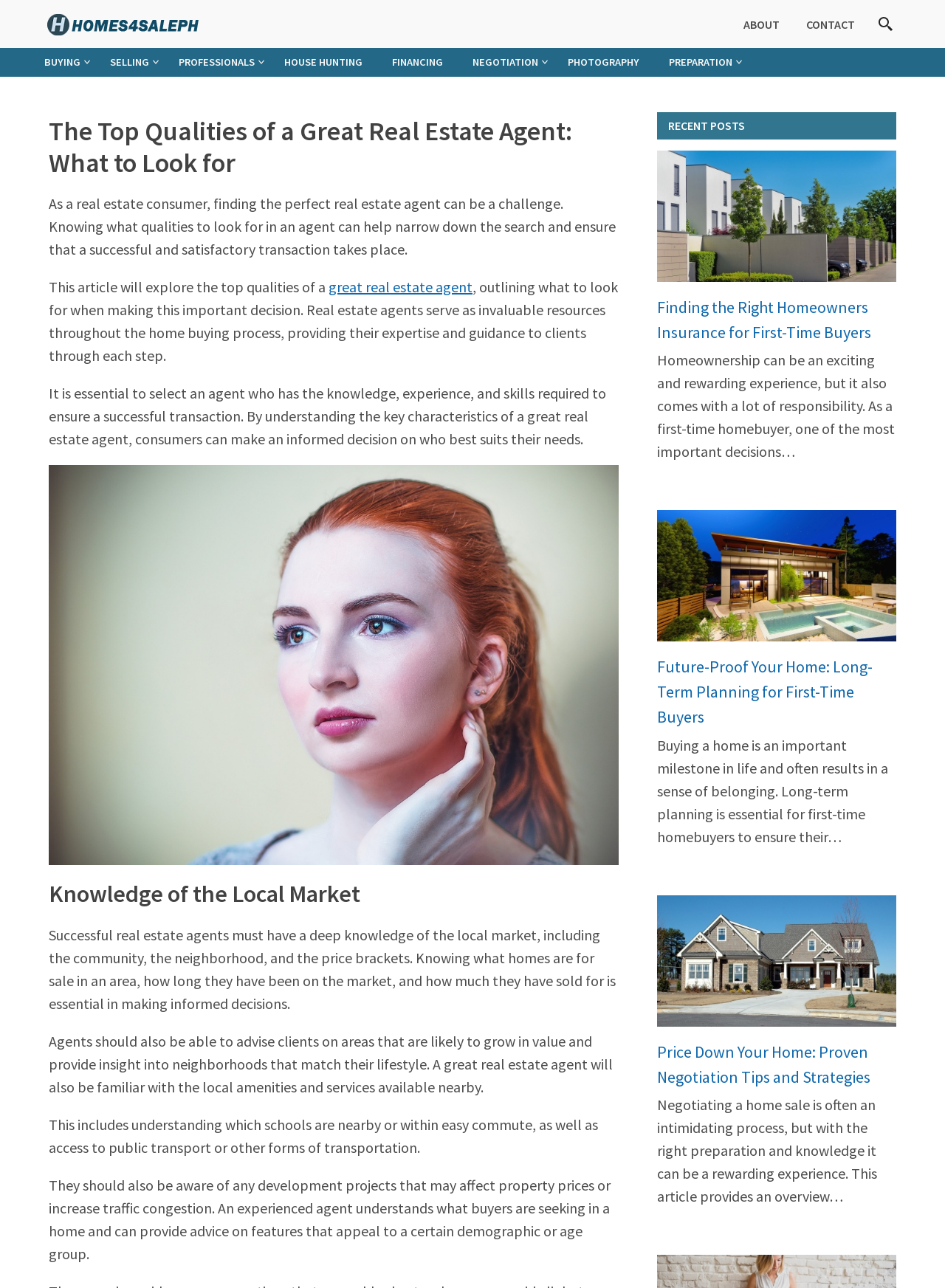Identify the bounding box of the HTML element described here: "parent_node: Homes4SalePH title="Homes4SalePH"". Provide the coordinates as four float numbers between 0 and 1: [left, top, right, bottom].

[0.044, 0.007, 0.278, 0.03]